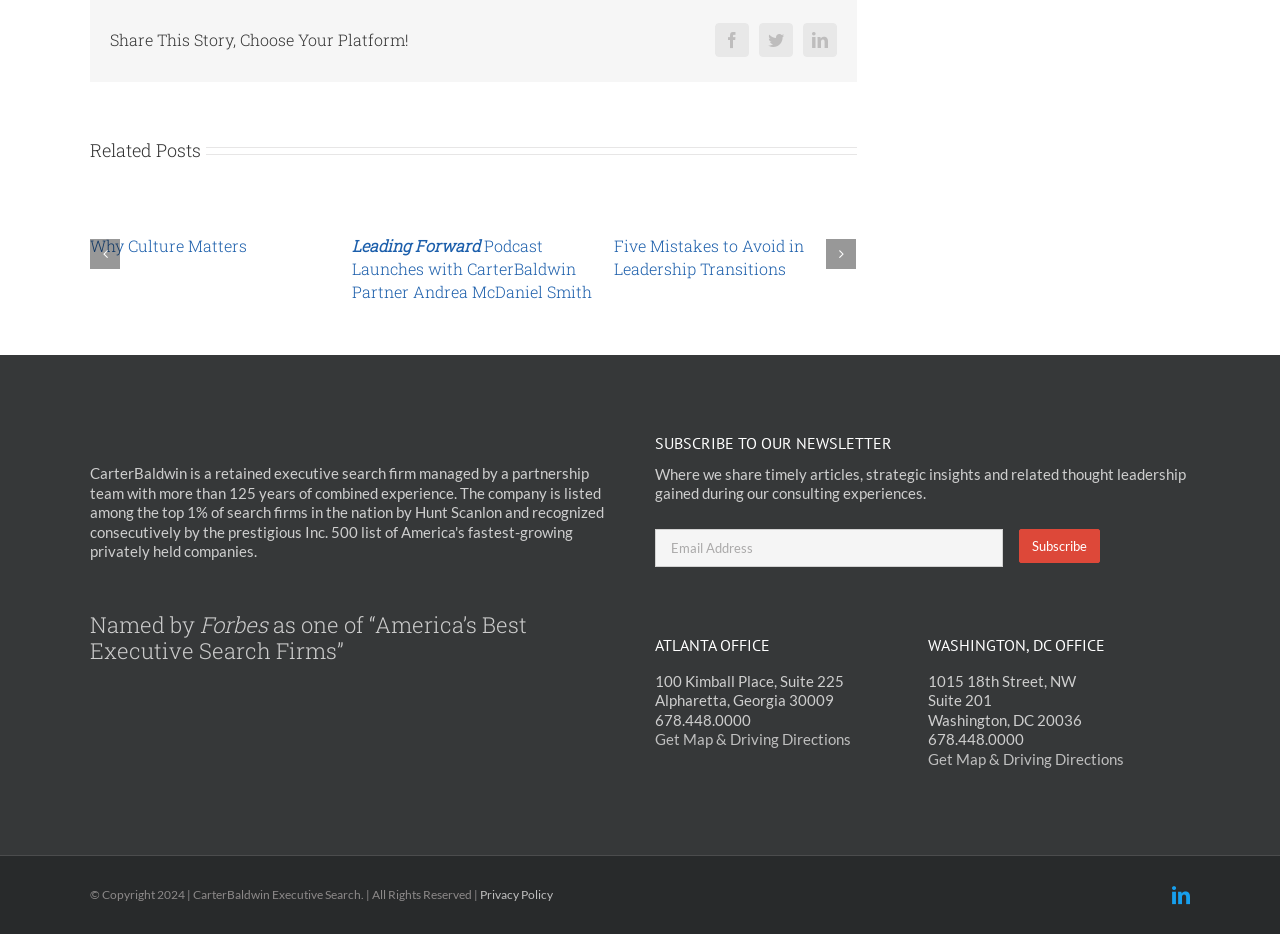What is the topic of the 'Leading Forward' podcast?
Give a comprehensive and detailed explanation for the question.

The 'Leading Forward' podcast is likely related to leadership, as it is mentioned in the context of a podcast launch with a partner from CarterBaldwin, an executive search firm that specializes in leadership transitions.